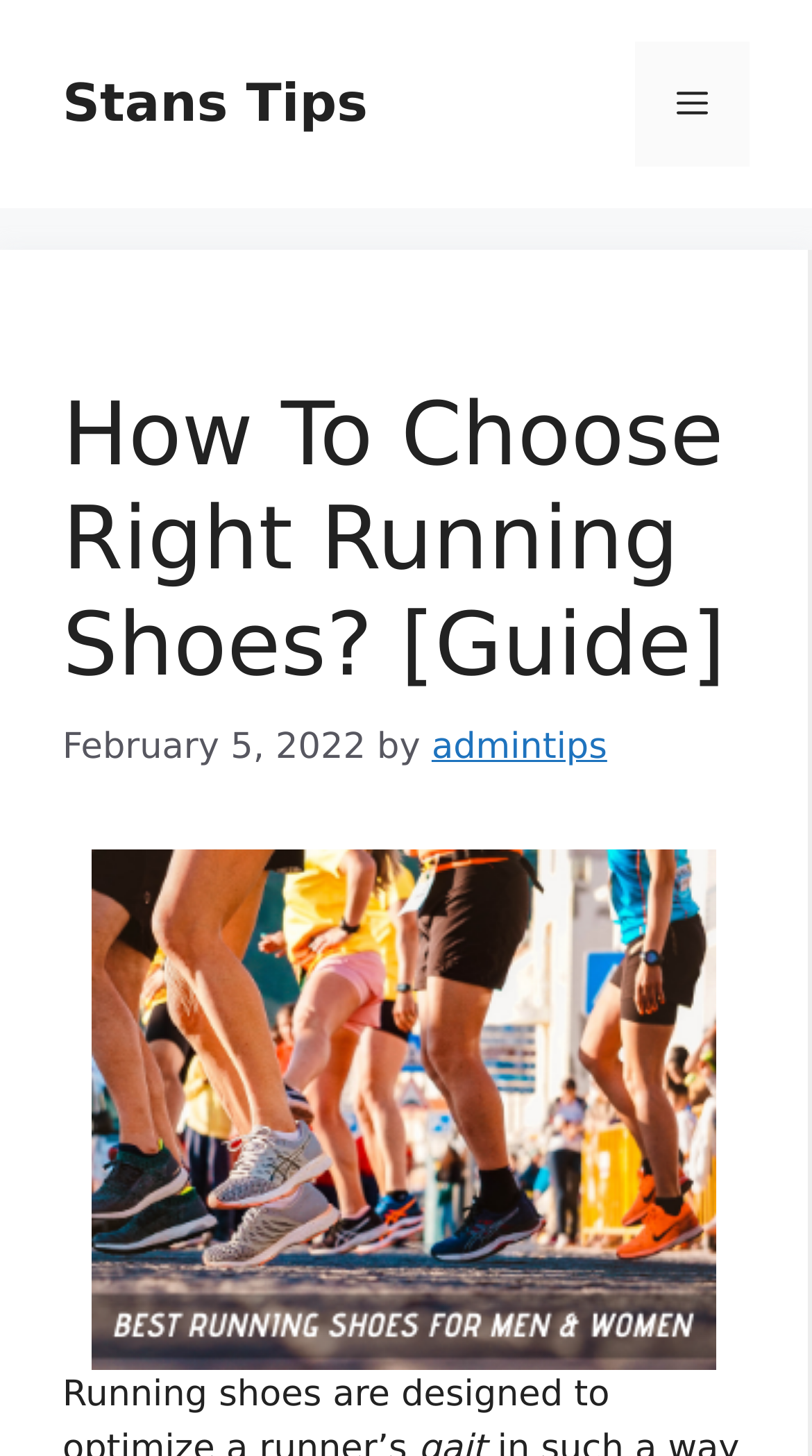Elaborate on the different components and information displayed on the webpage.

The webpage is a comprehensive guide to choosing the right running shoes for men and women. At the top of the page, there is a banner with the site's name, "Stans Tips", and a navigation menu toggle button on the right side. Below the banner, there is a header section with a heading that reads "How To Choose Right Running Shoes? [Guide]" and a timestamp indicating that the article was published on February 5, 2022, by "admintips".

The main content of the page is dominated by a large image that takes up most of the page's width, showcasing the best running shoes for men and women. The image is positioned below the header section and above the rest of the content.

Overall, the webpage has a simple and clean layout, with a clear hierarchy of elements and a prominent image that draws the user's attention.